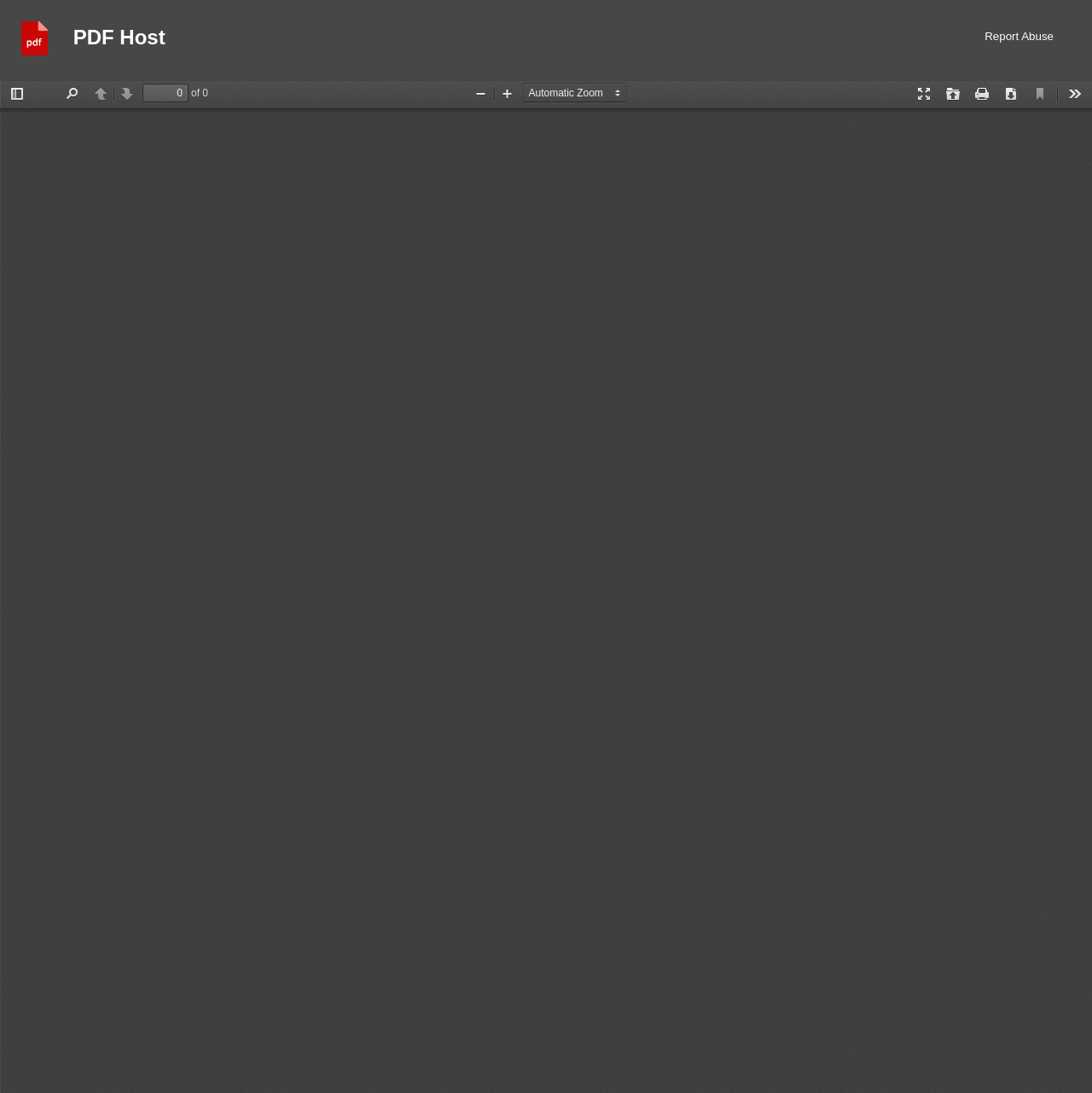Using the provided element description: "PDF Host", determine the bounding box coordinates of the corresponding UI element in the screenshot.

[0.067, 0.02, 0.151, 0.054]